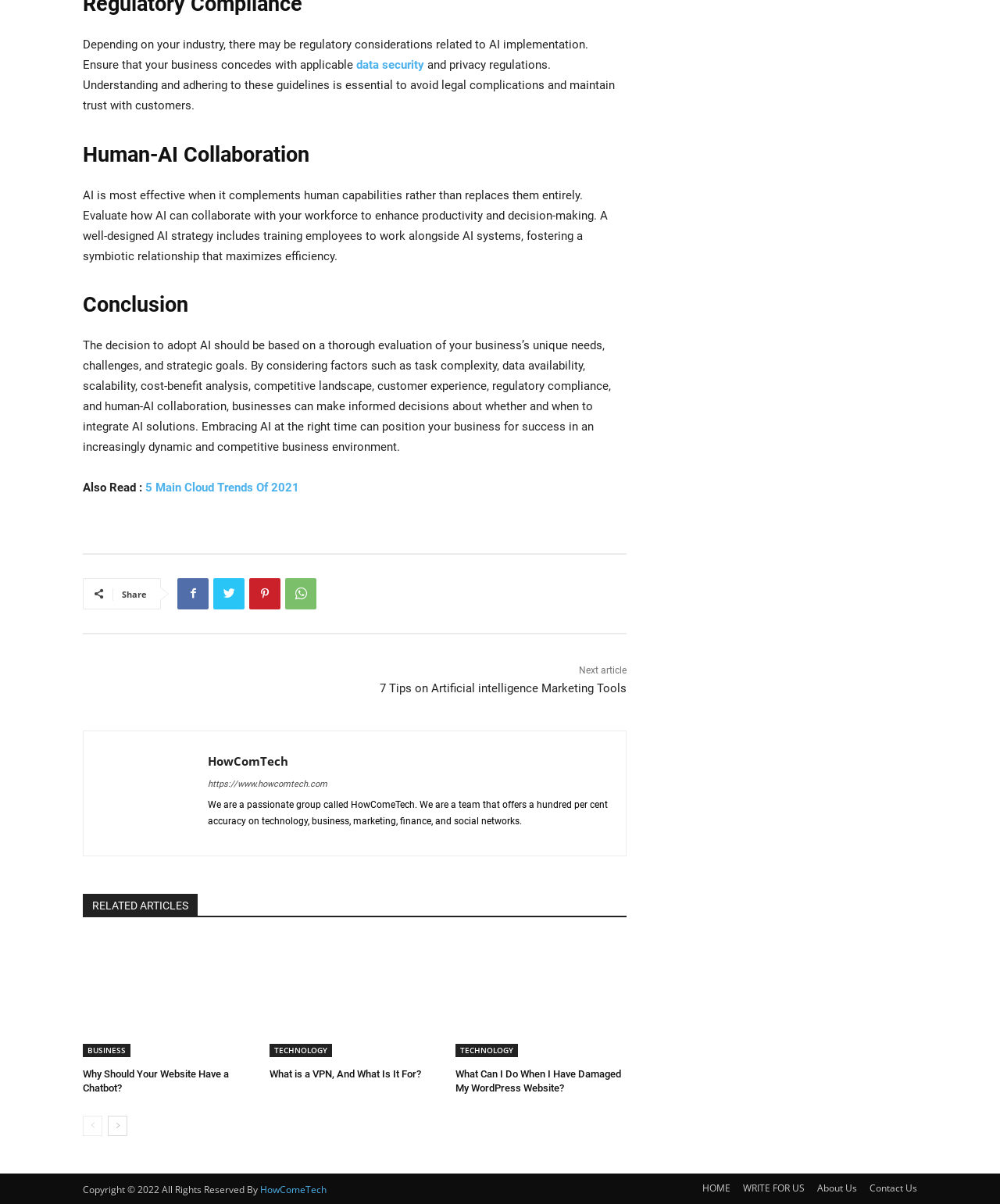Please identify the bounding box coordinates of the area that needs to be clicked to fulfill the following instruction: "Share this article."

[0.122, 0.488, 0.147, 0.498]